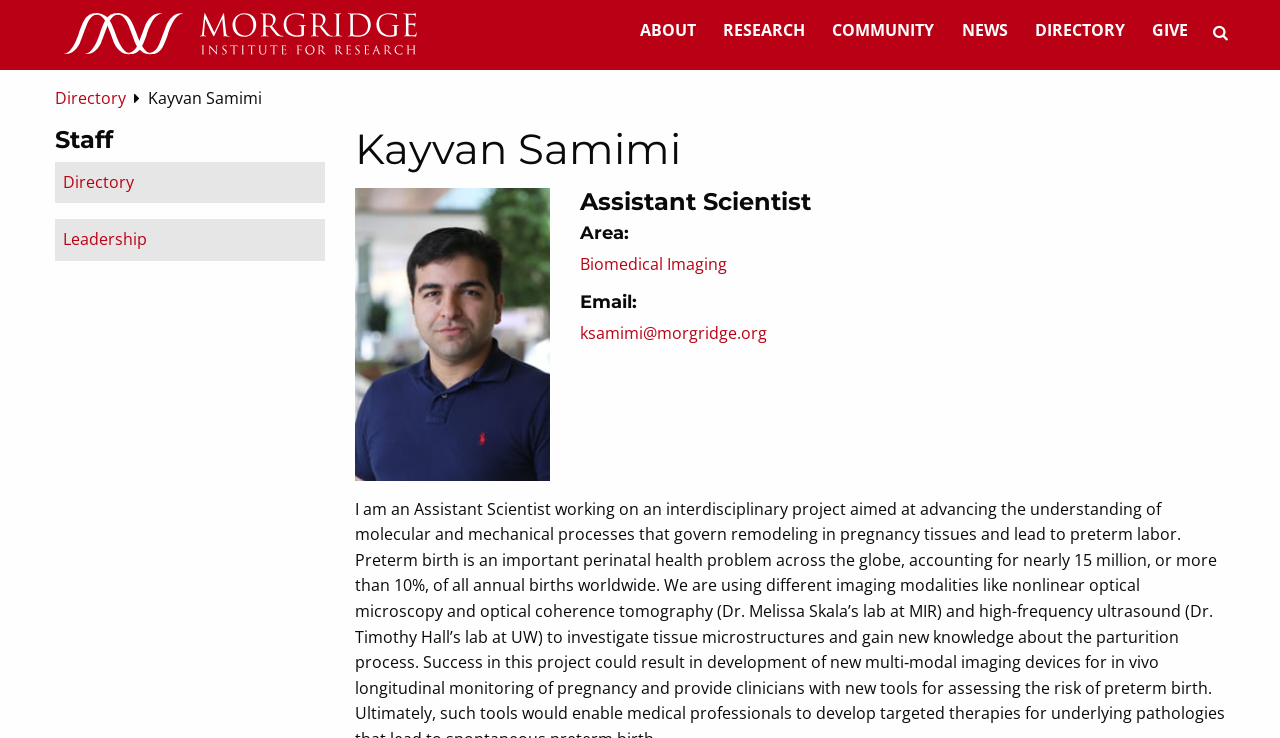Please answer the following question using a single word or phrase: 
What is the job title of Kayvan Samimi?

Assistant Scientist